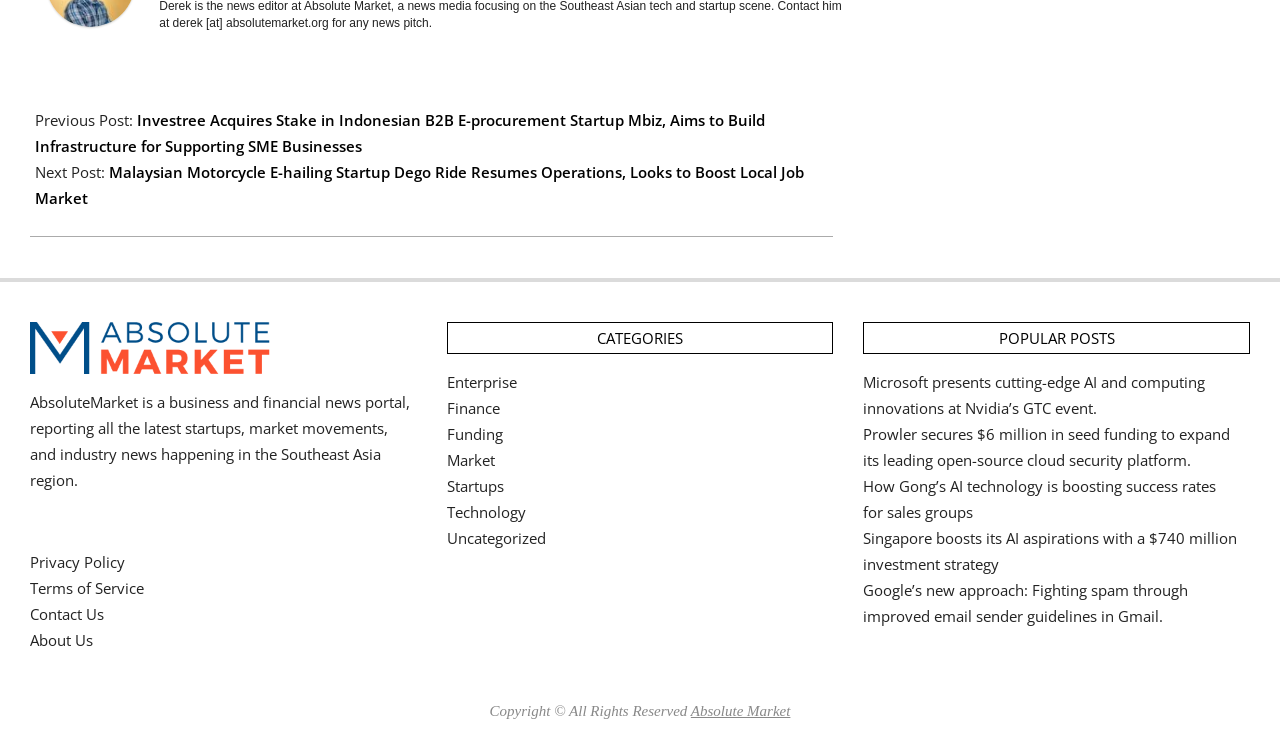Respond to the question below with a single word or phrase:
What categories are available on the website?

Enterprise, Finance, etc.